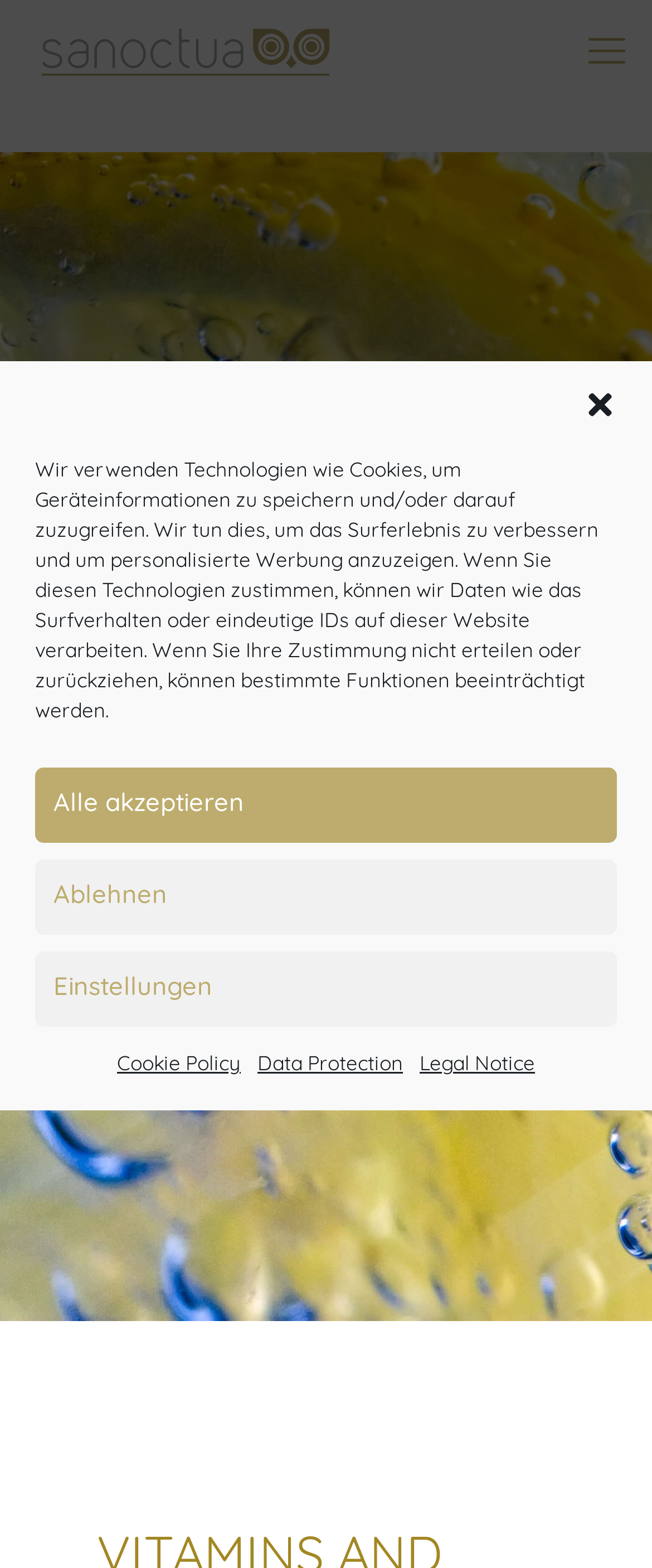Extract the main title from the webpage and generate its text.

VITAMINS & TRACE ELEMENTS